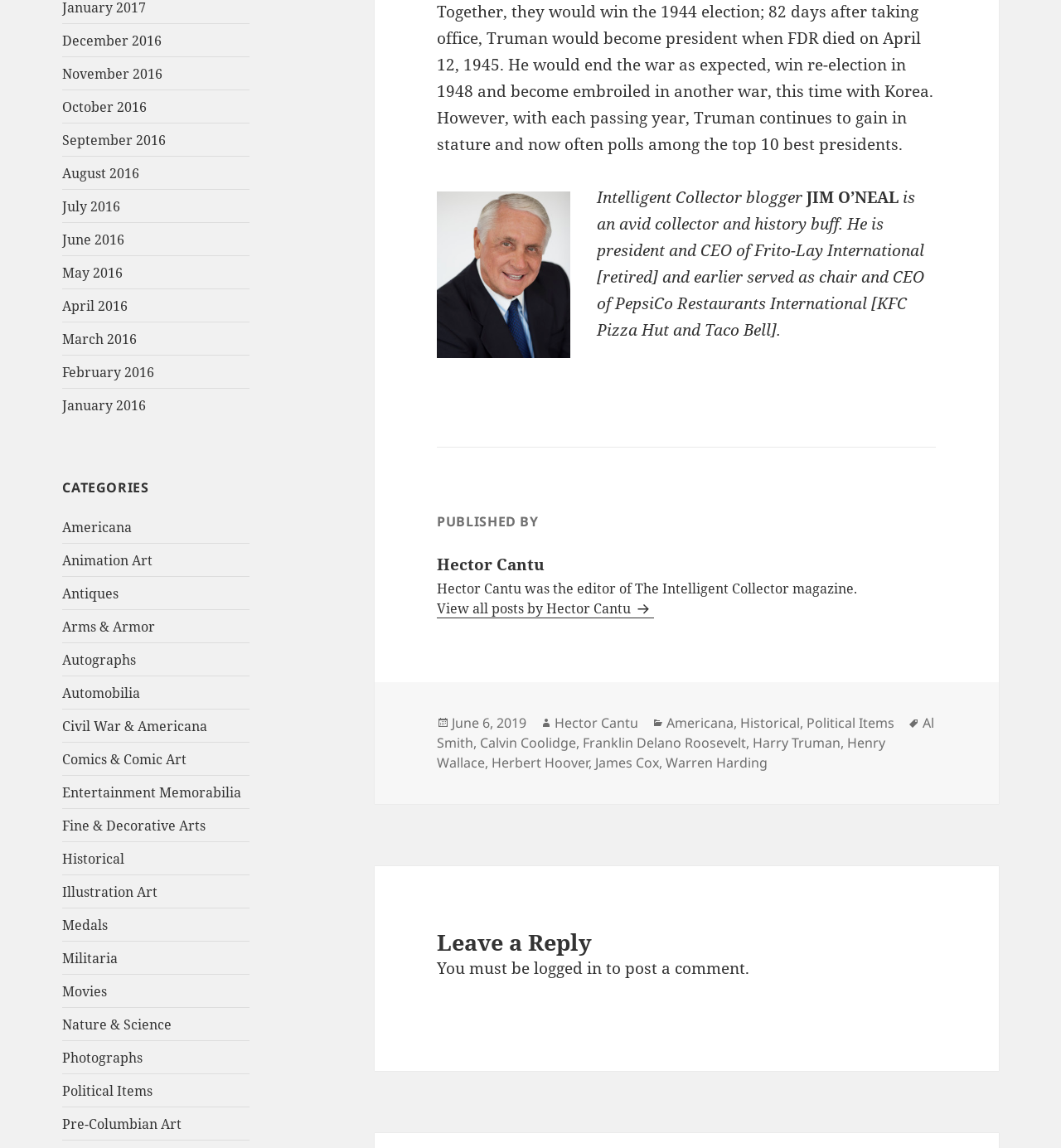What are the tags related to this blog post?
Kindly answer the question with as much detail as you can.

The tags related to this blog post are listed in the 'Tags' section, which includes names such as Al Smith, Calvin Coolidge, Franklin Delano Roosevelt, and many more.